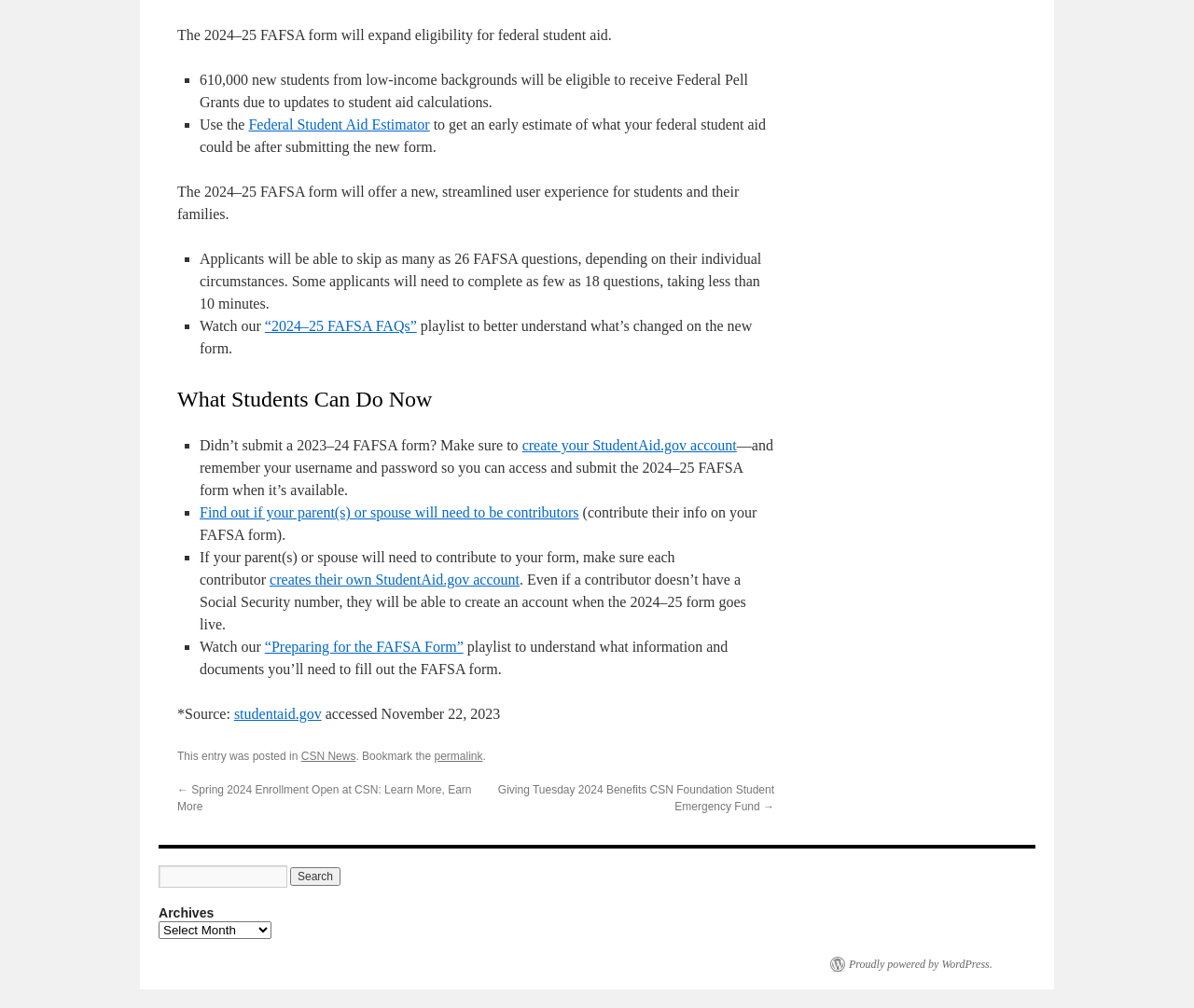How many new students from low-income backgrounds will be eligible to receive Federal Pell Grants?
Examine the image and provide an in-depth answer to the question.

The webpage states that 610,000 new students from low-income backgrounds will be eligible to receive Federal Pell Grants due to updates to student aid calculations.